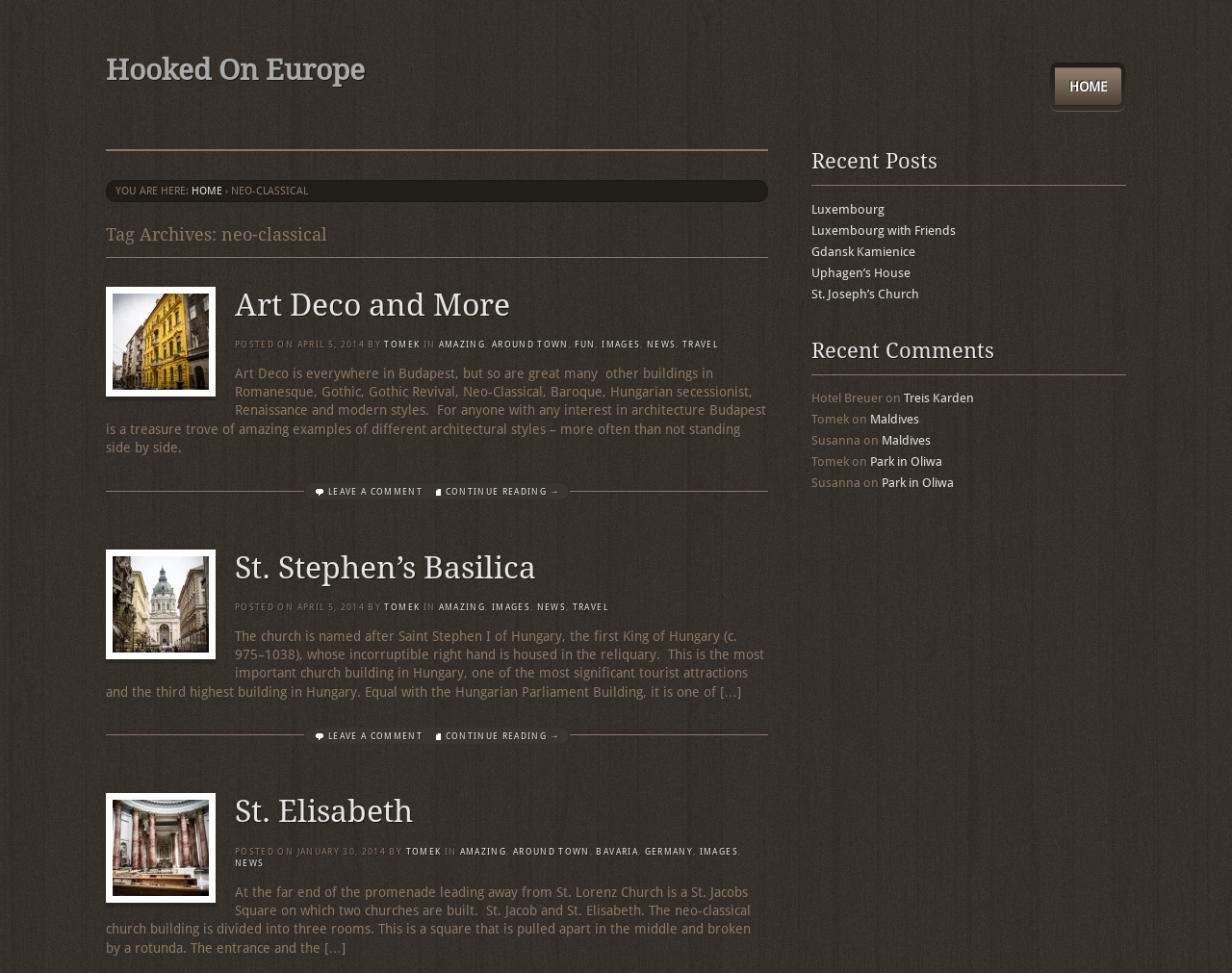Answer this question in one word or a short phrase: What is the name of the author of the articles?

Tomek